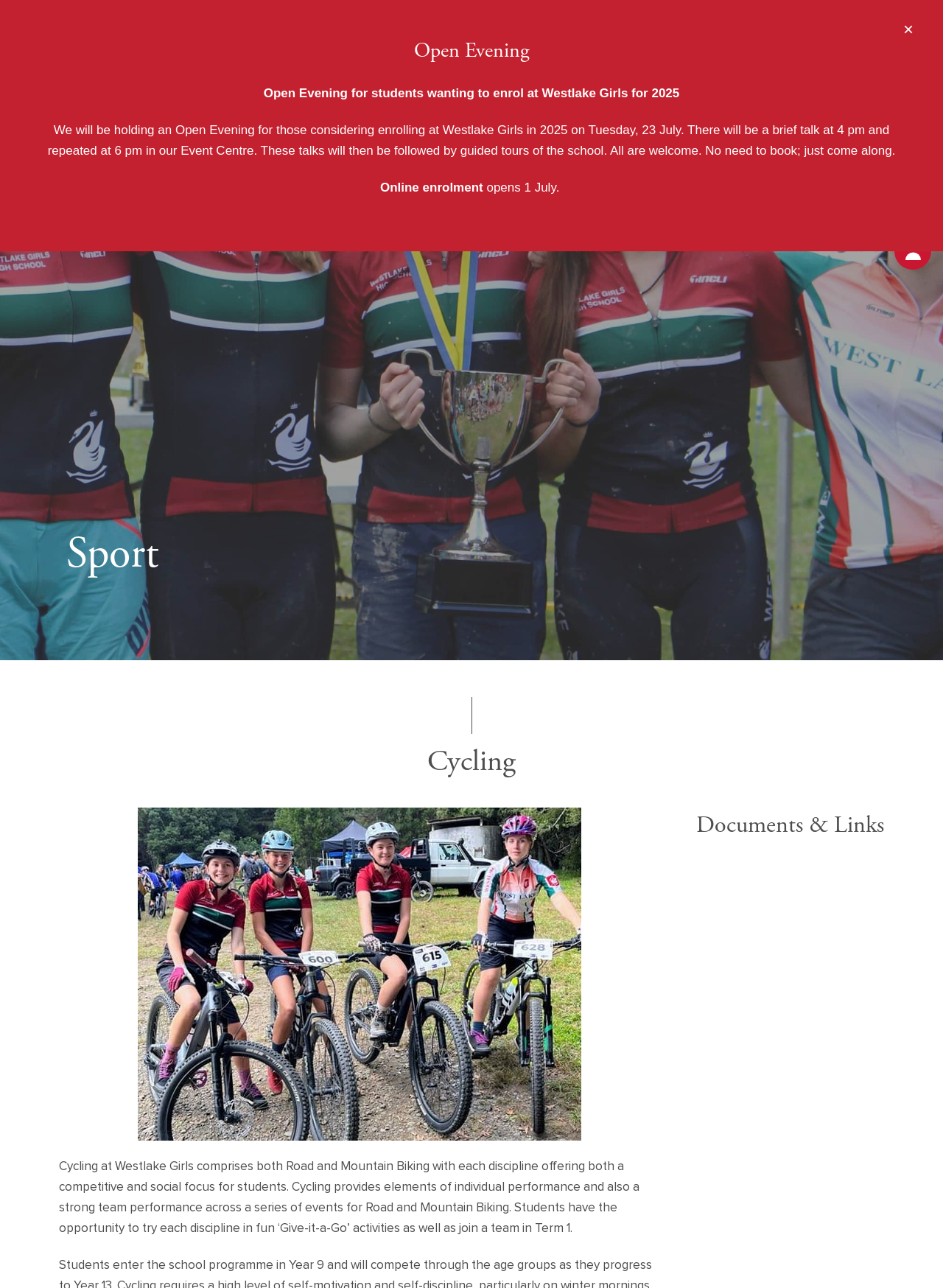Please answer the following question using a single word or phrase: 
What is the focus of the 'Sport' section?

Cycling